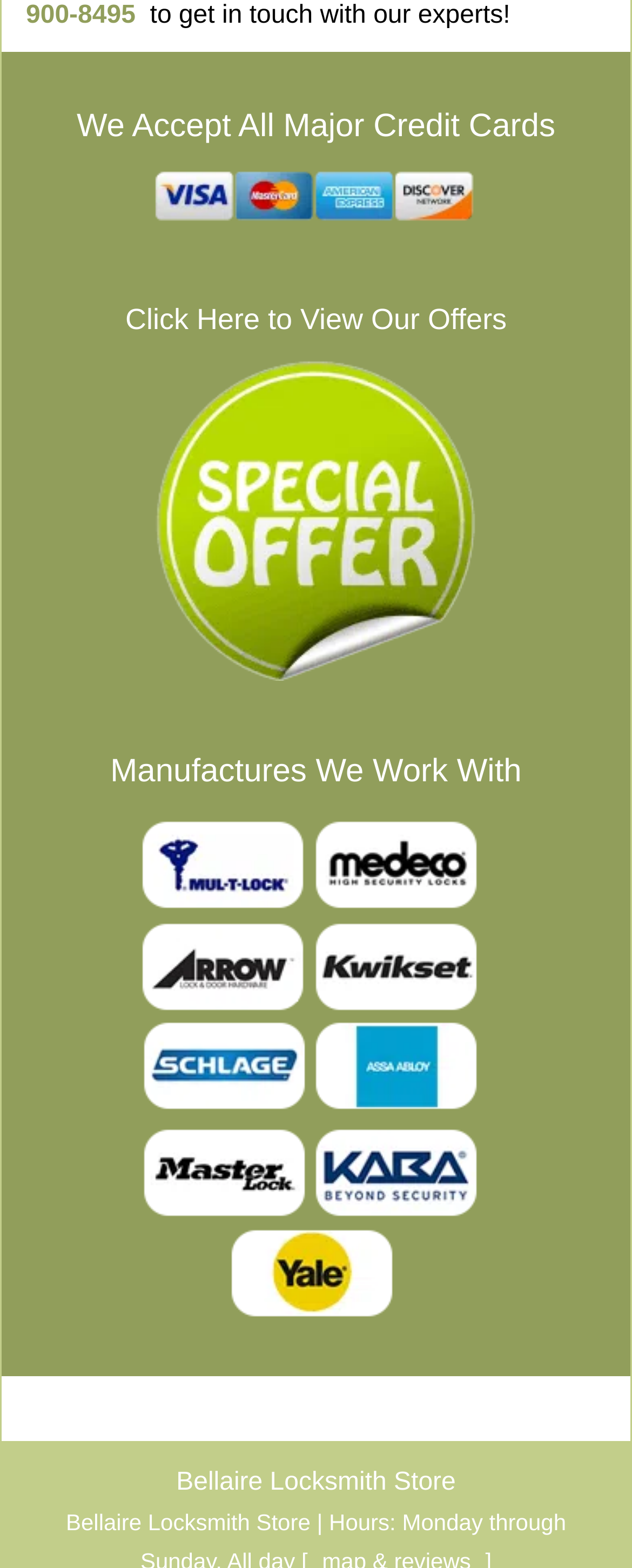What is the phone number of Bellaire Locksmith Store?
Based on the screenshot, respond with a single word or phrase.

832-900-8495